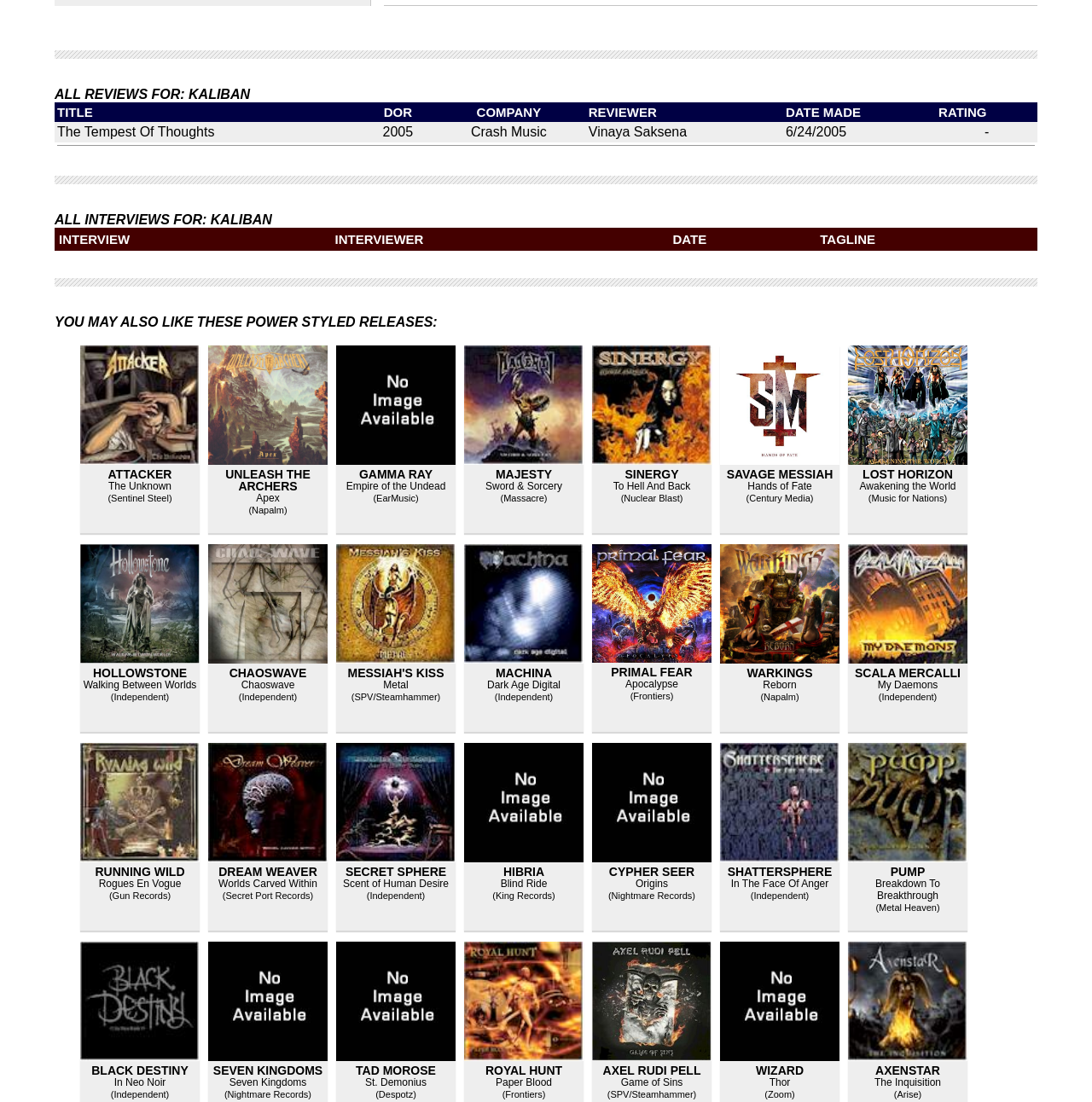What is the title of the album reviewed?
Look at the image and respond with a single word or a short phrase.

The Tempest Of Thoughts